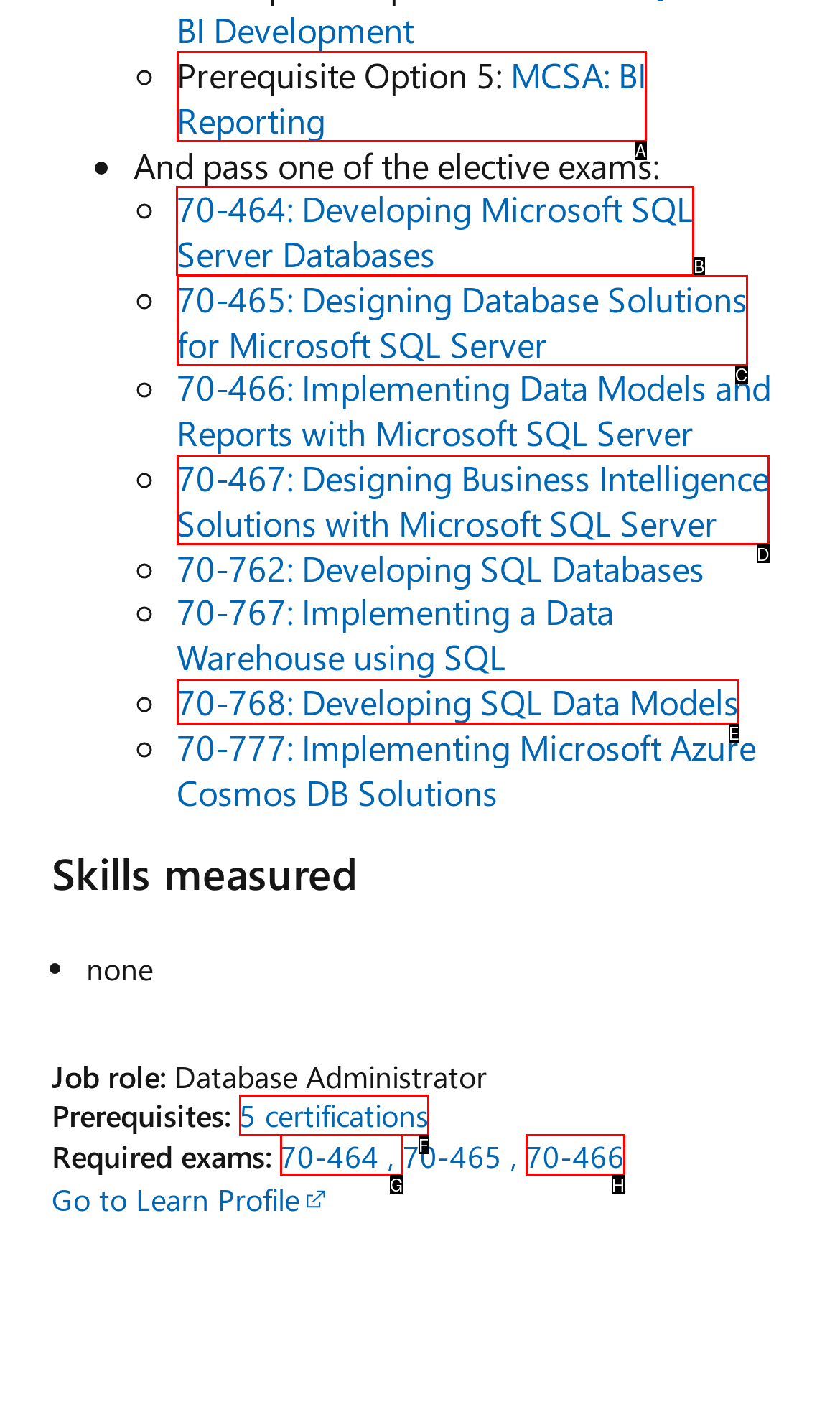Point out the specific HTML element to click to complete this task: View the details of 70-464: Developing Microsoft SQL Server Databases Reply with the letter of the chosen option.

B